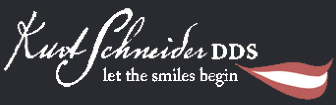Answer in one word or a short phrase: 
What is the profession of Dr. Kurt Schneider?

Dentist